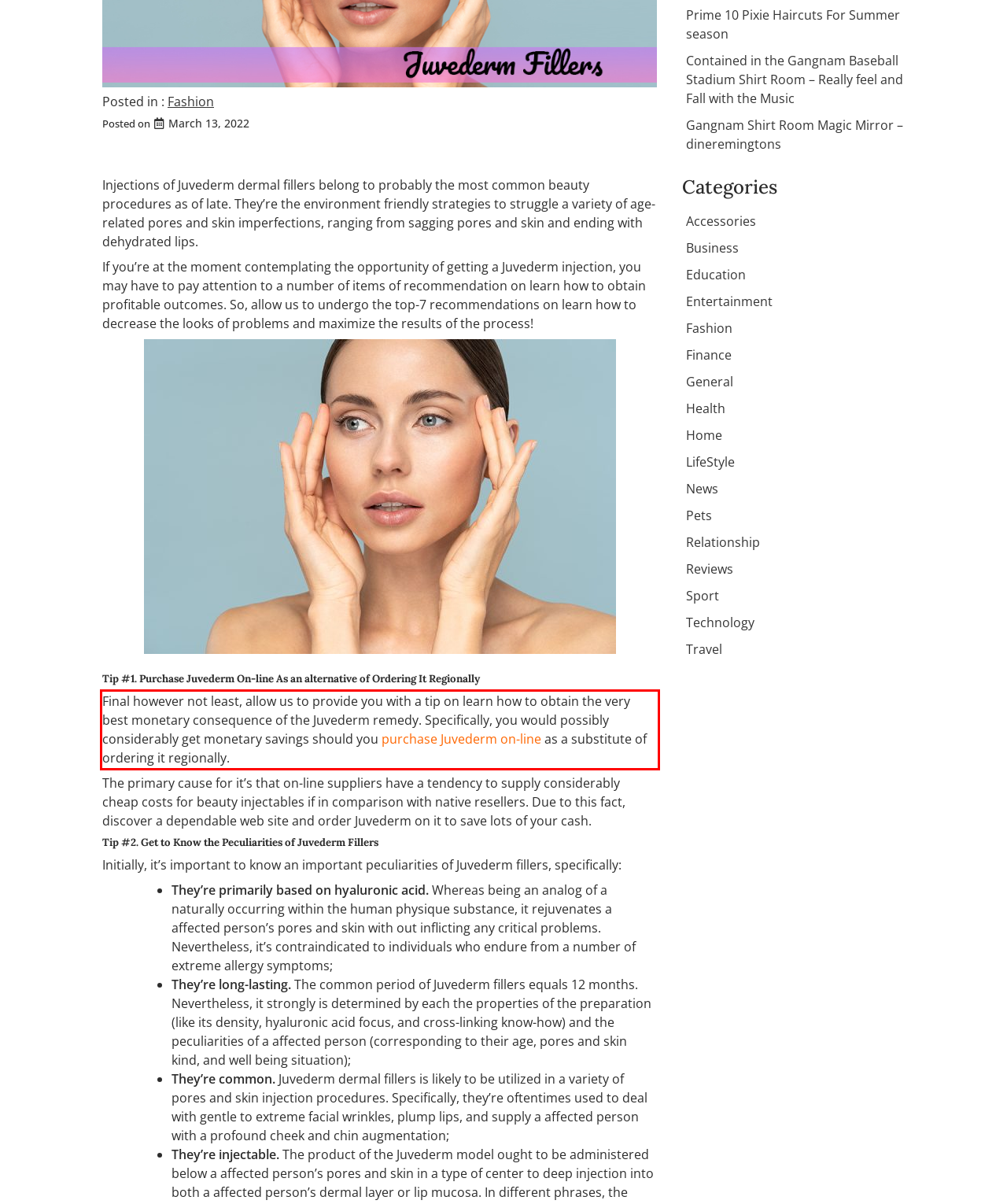Given a screenshot of a webpage with a red bounding box, please identify and retrieve the text inside the red rectangle.

Final however not least, allow us to provide you with a tip on learn how to obtain the very best monetary consequence of the Juvederm remedy. Specifically, you would possibly considerably get monetary savings should you purchase Juvederm on-line as a substitute of ordering it regionally.